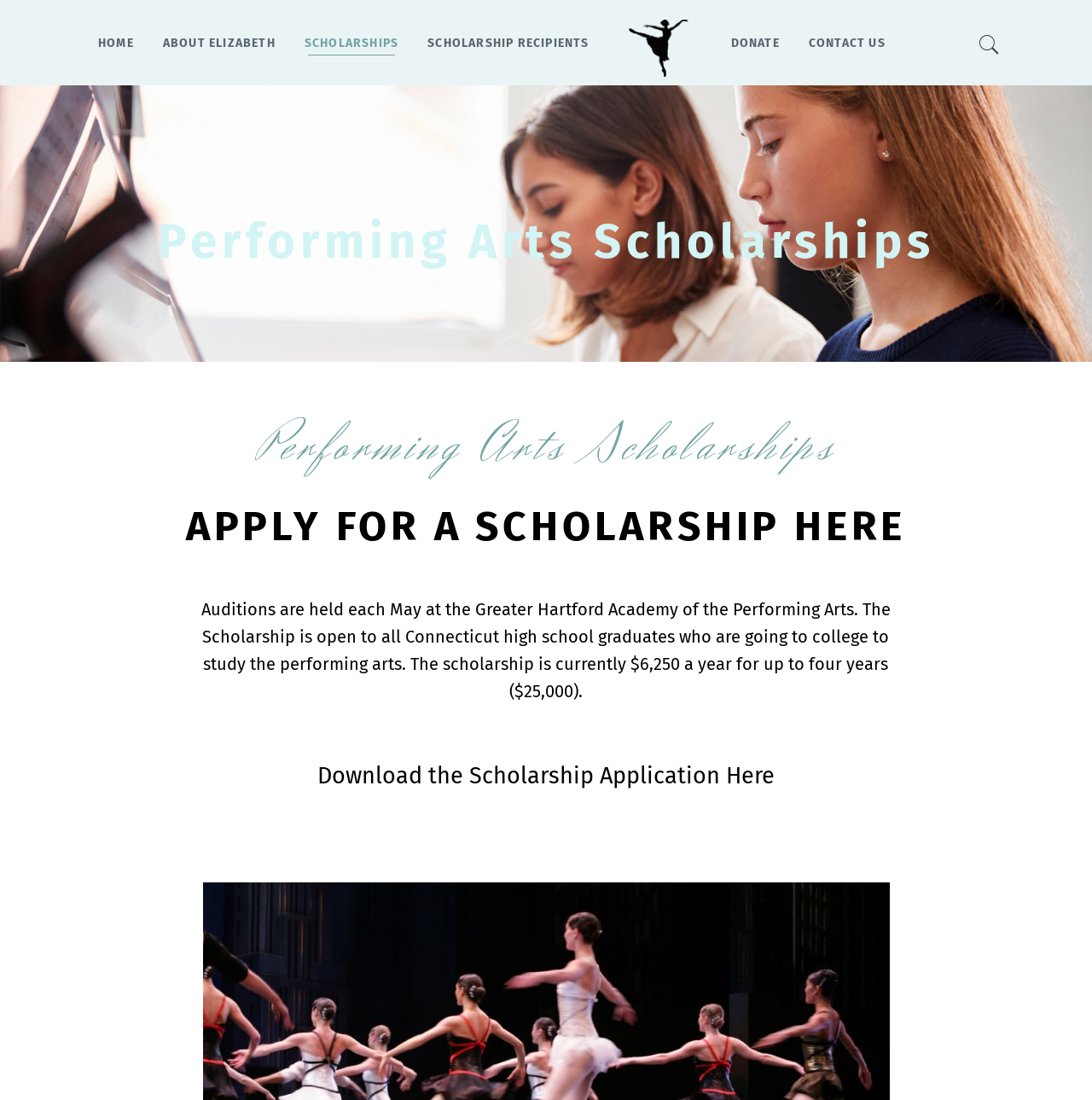Provide the bounding box coordinates of the section that needs to be clicked to accomplish the following instruction: "donate to the foundation."

[0.658, 0.0, 0.726, 0.078]